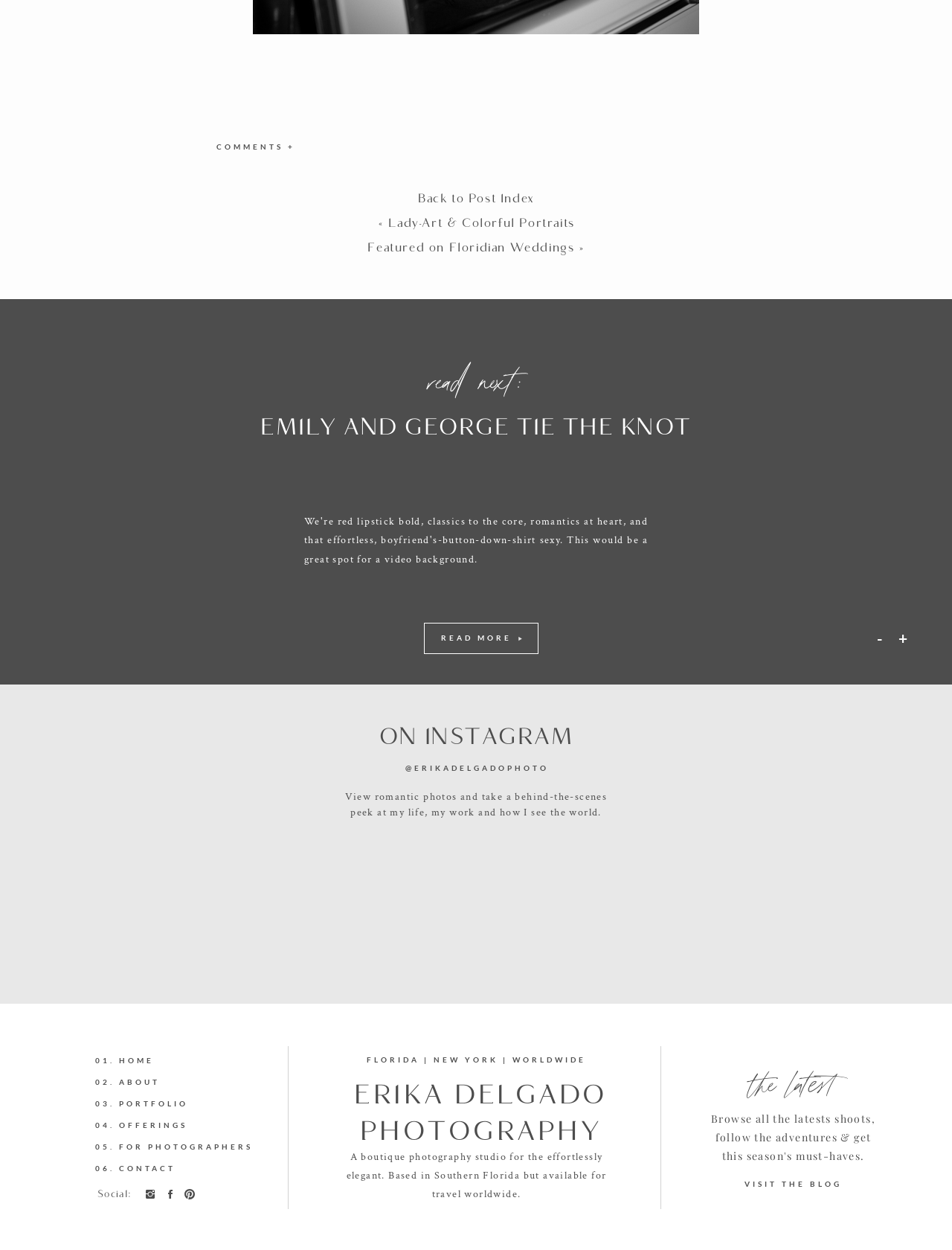What is the photographer's Instagram handle?
Using the visual information from the image, give a one-word or short-phrase answer.

@ERIKADELGADOPHOTO